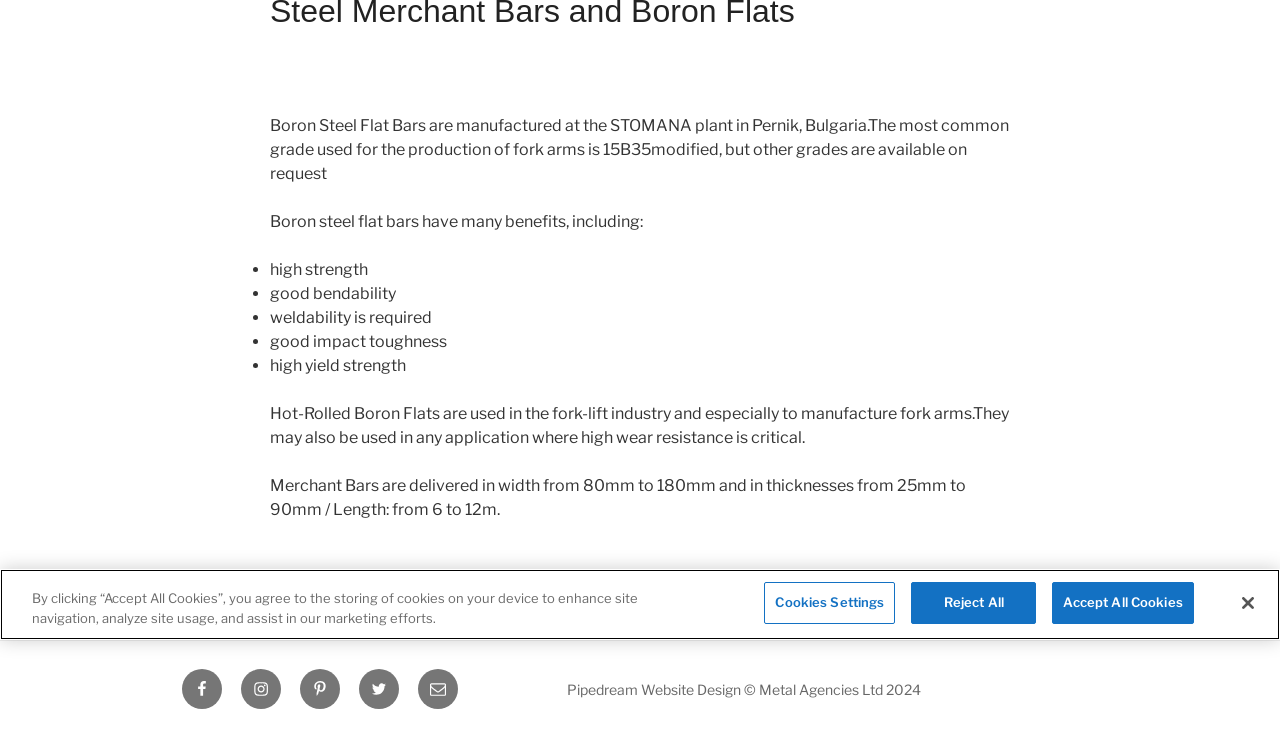Using the webpage screenshot and the element description © Metal Agencies Ltd 2024, determine the bounding box coordinates. Specify the coordinates in the format (top-left x, top-left y, bottom-right x, bottom-right y) with values ranging from 0 to 1.

[0.581, 0.922, 0.719, 0.945]